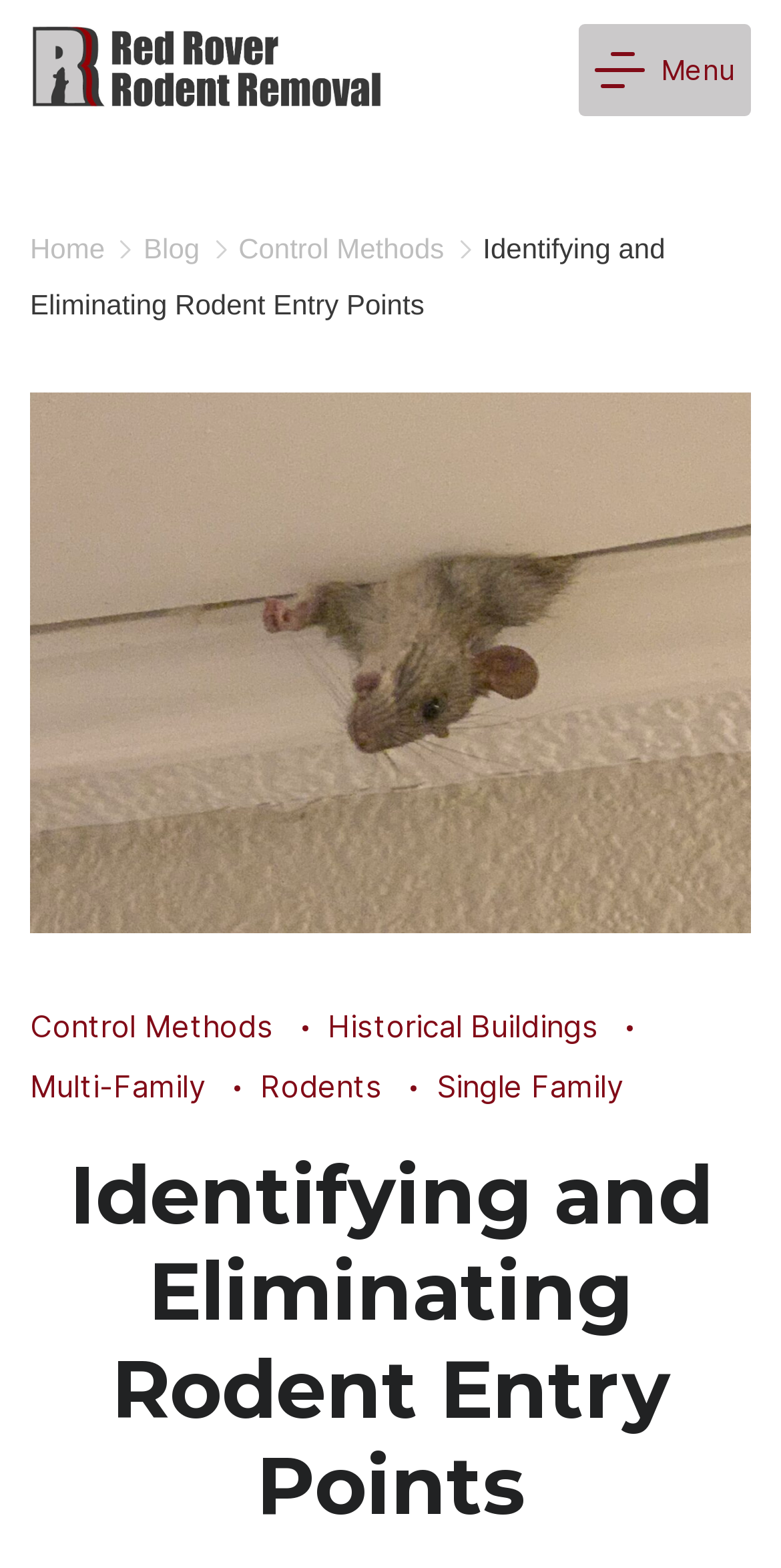Identify the bounding box coordinates for the element that needs to be clicked to fulfill this instruction: "visit control methods page". Provide the coordinates in the format of four float numbers between 0 and 1: [left, top, right, bottom].

[0.038, 0.636, 0.42, 0.674]